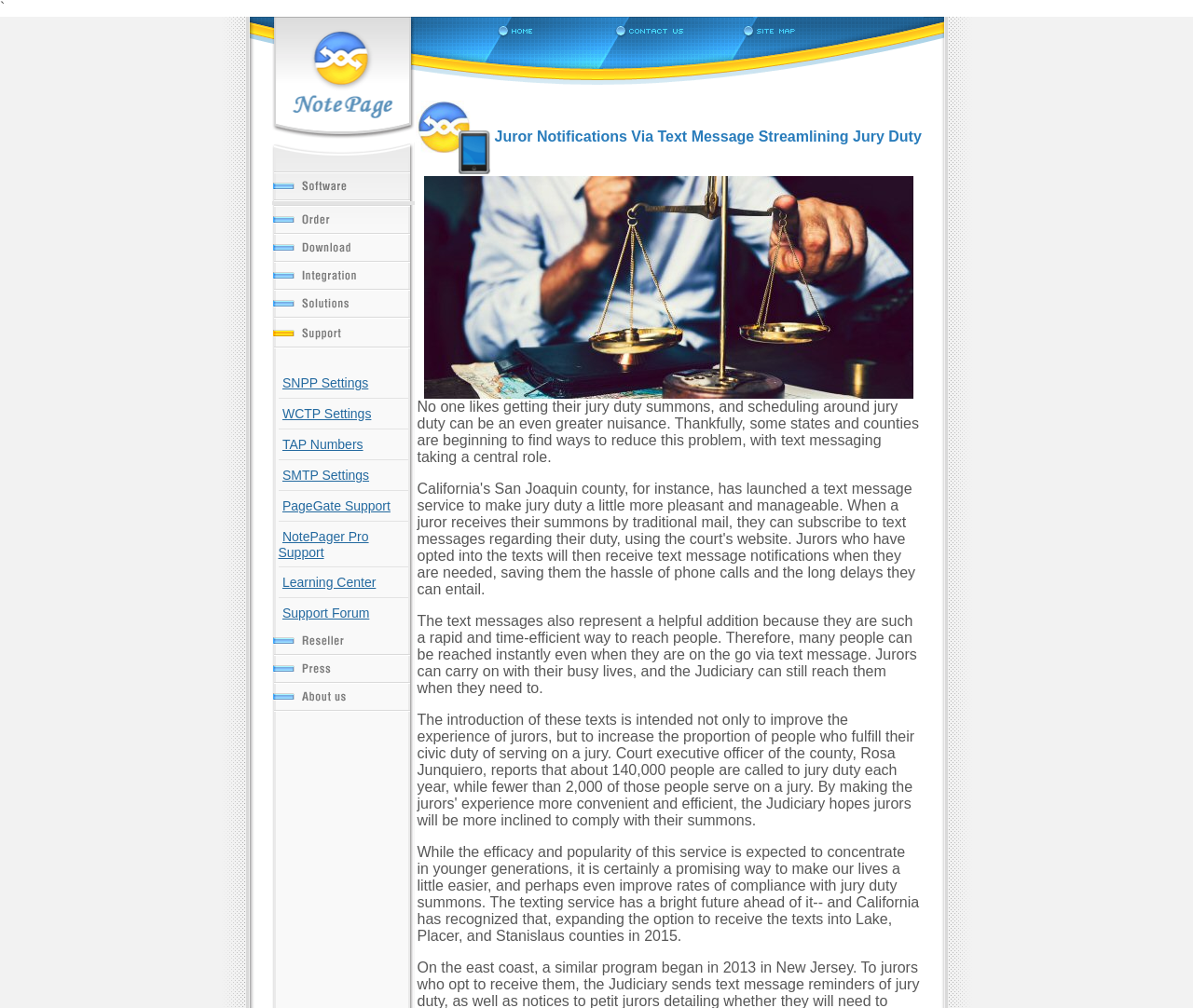What is the purpose of the table in the support section?
Using the image as a reference, answer with just one word or a short phrase.

To provide links to different support resources